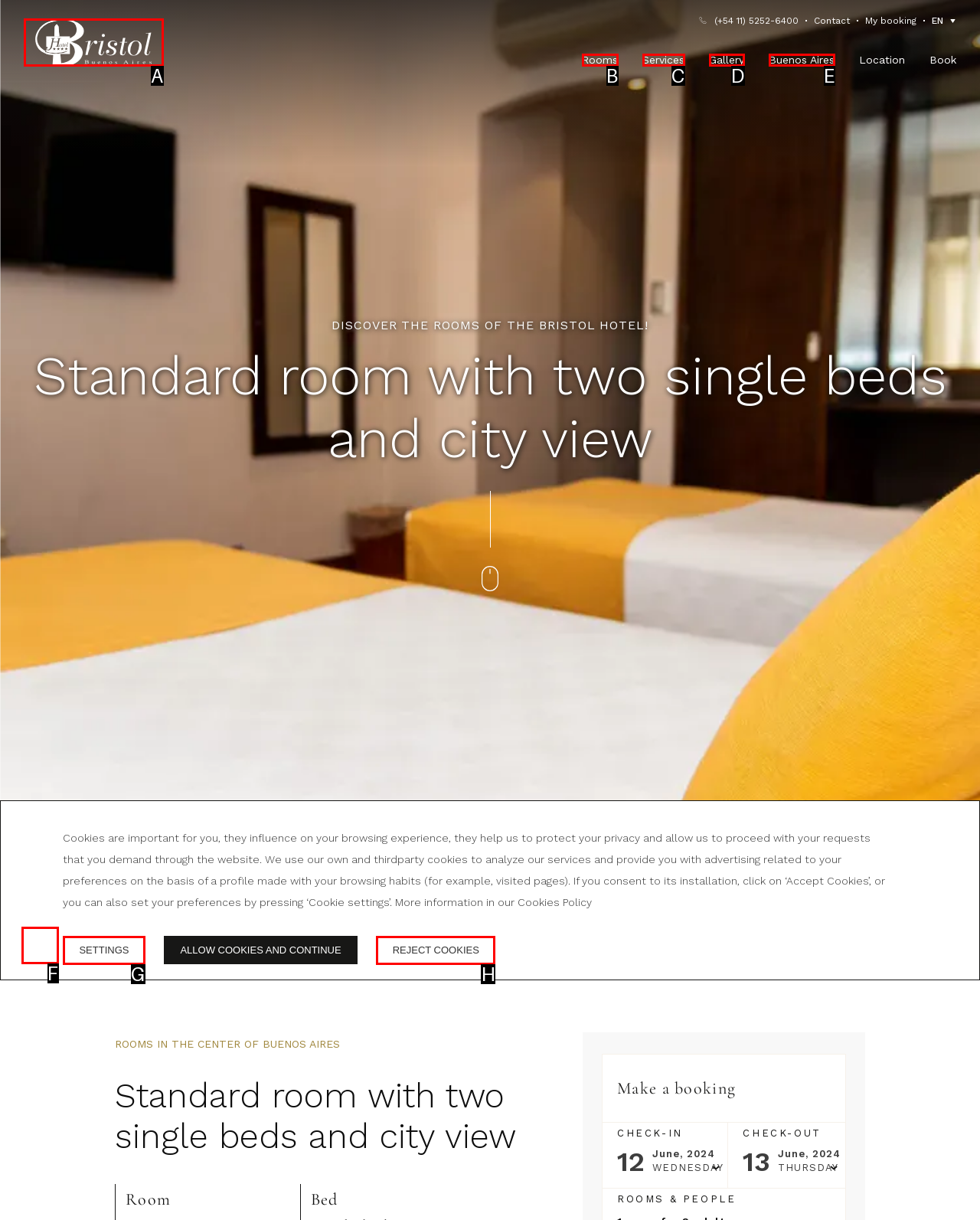Identify the letter of the UI element that fits the description: Settings
Respond with the letter of the option directly.

G